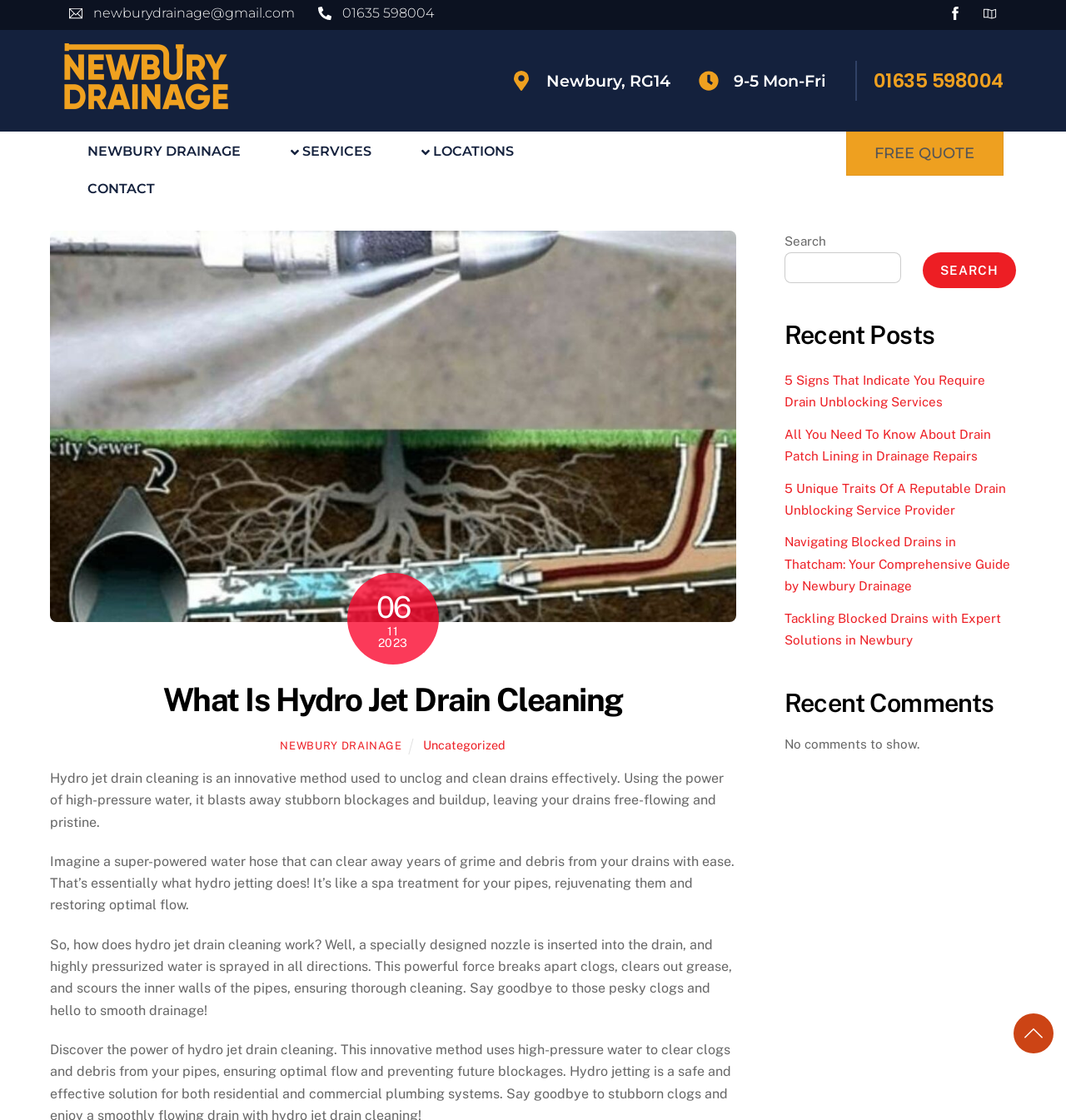Can you look at the image and give a comprehensive answer to the question:
What is the company name?

I found the company name by looking at the top navigation bar, where it says 'NEWBURY DRAINAGE' in bold letters.